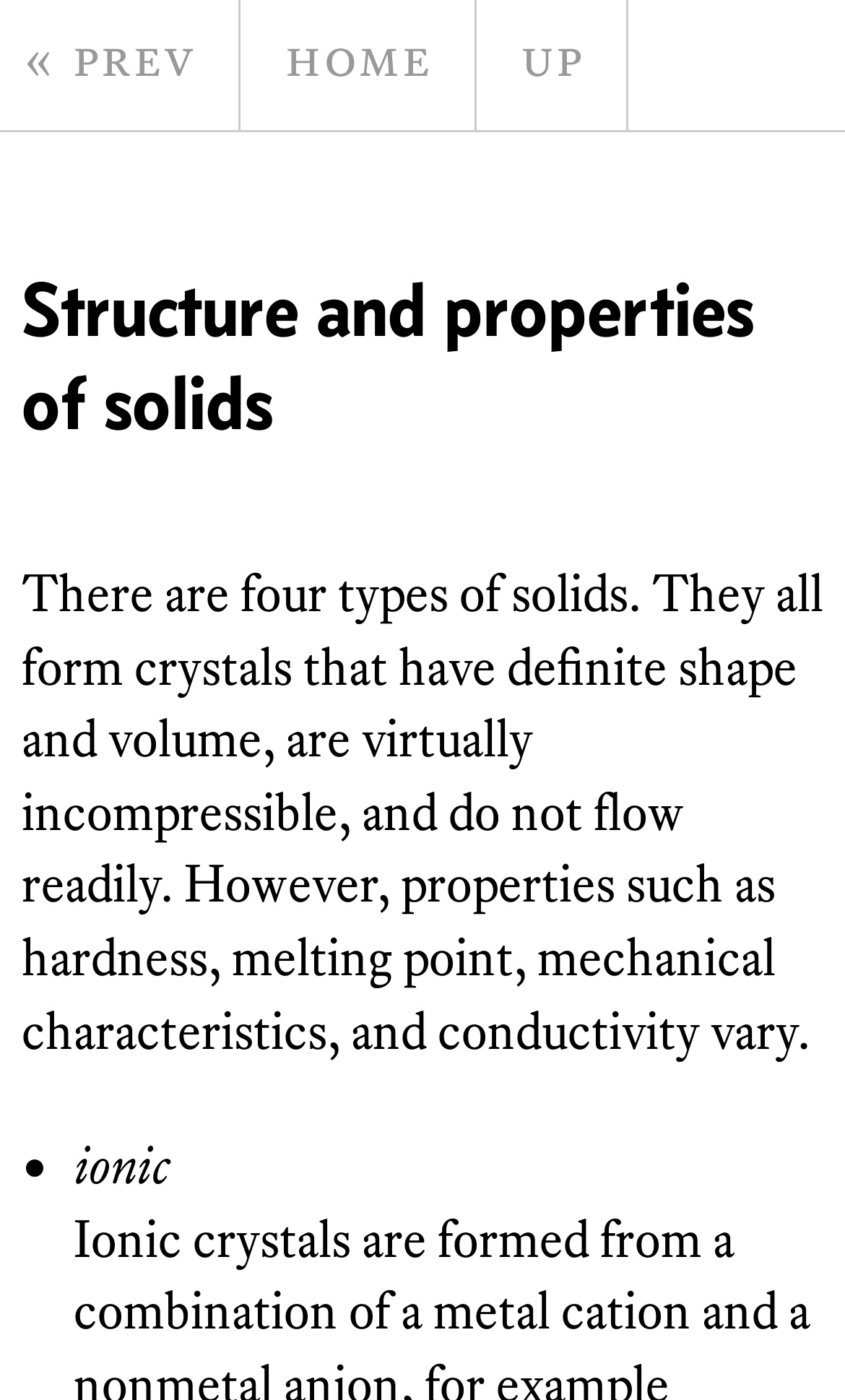Determine the primary headline of the webpage.

Structure and properties of solids